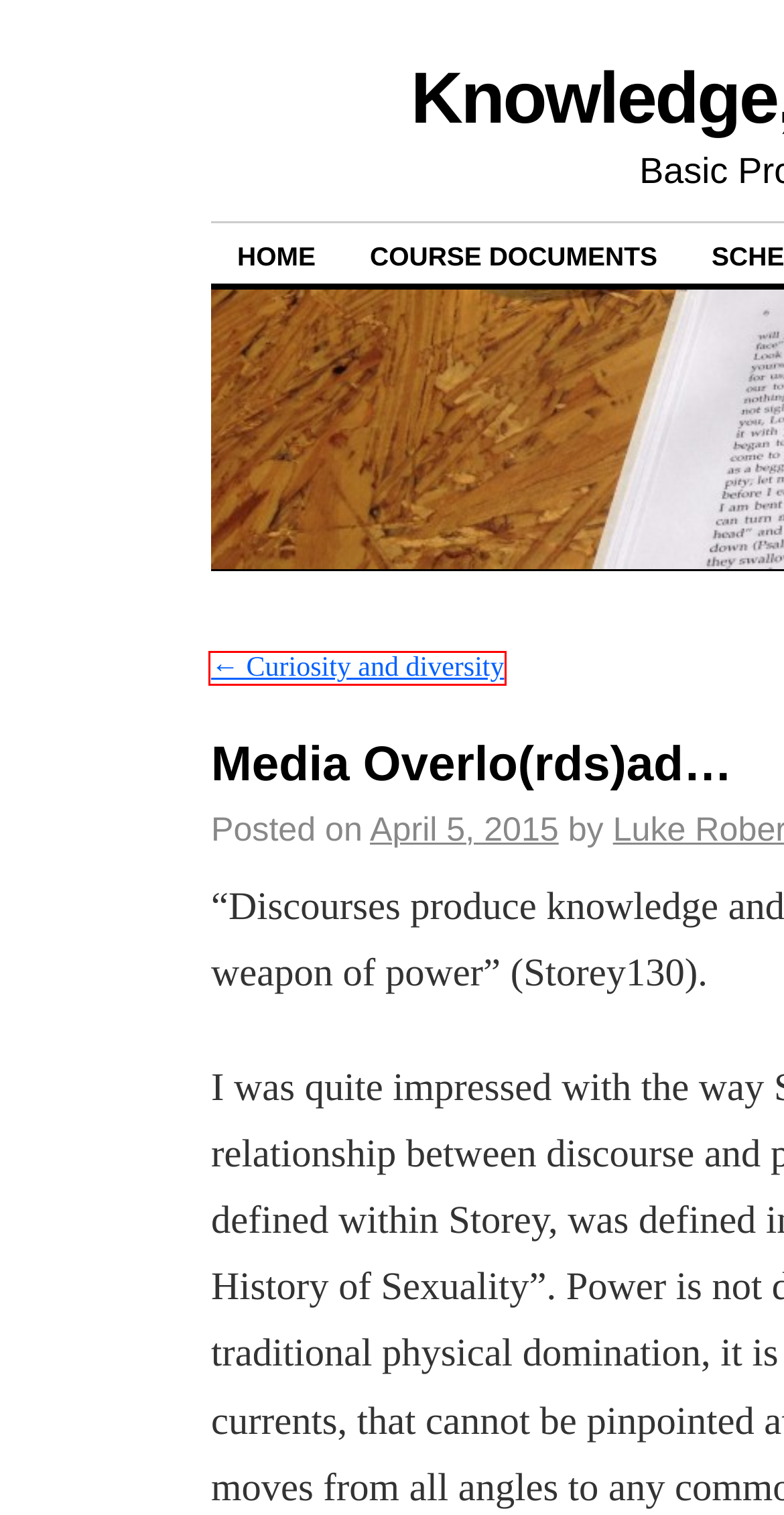You are provided with a screenshot of a webpage that includes a red rectangle bounding box. Please choose the most appropriate webpage description that matches the new webpage after clicking the element within the red bounding box. Here are the candidates:
A. Course Documents | Knowledge, Education, and Identity
B. Knowledge | Knowledge, Education, and Identity
C. I Am… Sasha Freud | Knowledge, Education, and Identity
D. Pop Culture | Knowledge, Education, and Identity
E. Knowledge, Education, and Identity | Basic Problems of Philosophy, Spring 2015
F. Experience | Knowledge, Education, and Identity
G. Assignments | Knowledge, Education, and Identity
H. Curiosity and diversity | Knowledge, Education, and Identity

H